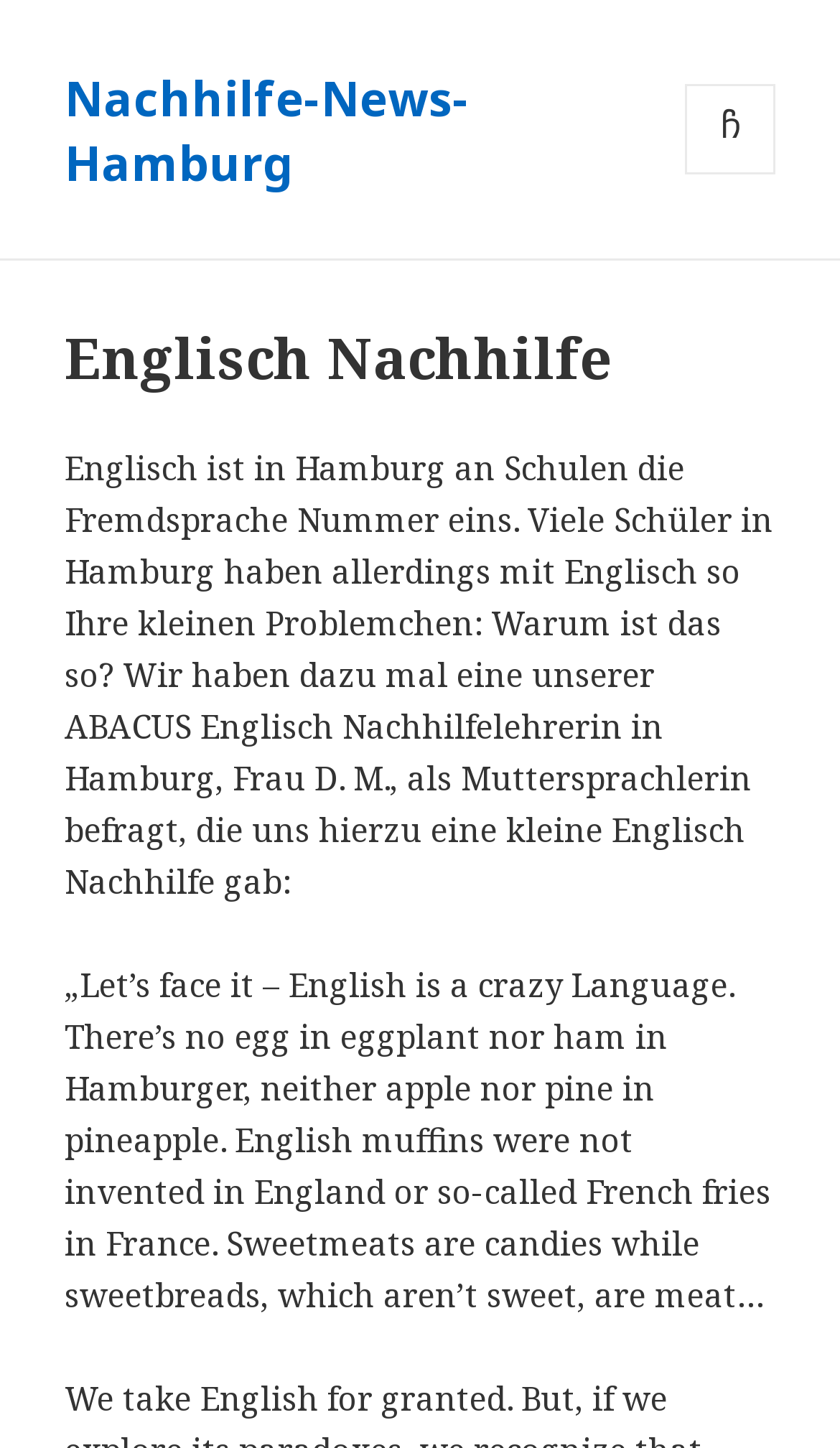What is the tone of the quoted text?
Answer the question in as much detail as possible.

The quoted text has a humorous tone, as it lists several examples of English words that do not make sense, such as 'no egg in eggplant' and 'no ham in Hamburger'. This tone is likely intended to engage the reader and make the topic more relatable.